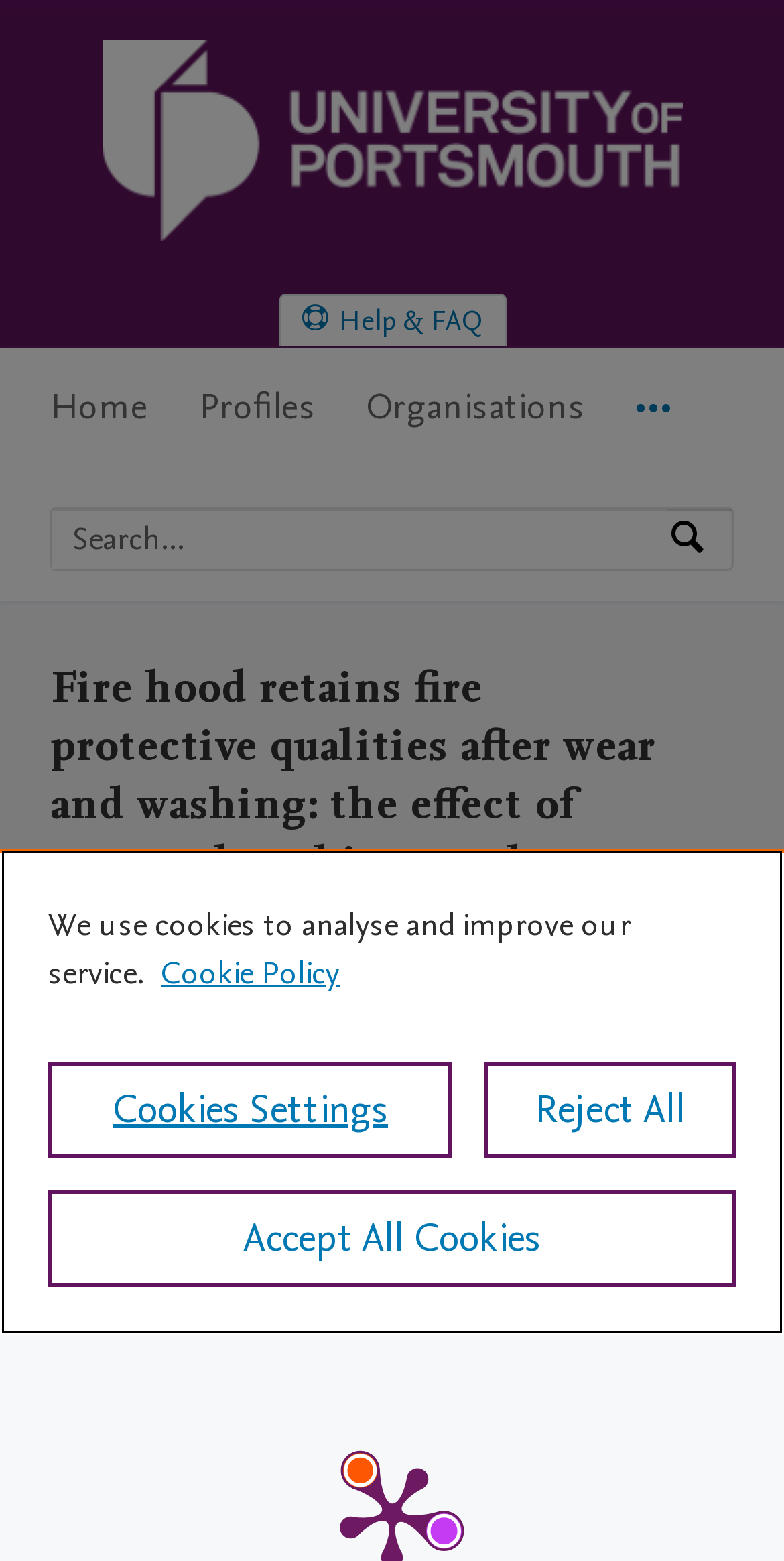Select the bounding box coordinates of the element I need to click to carry out the following instruction: "View Help & FAQ".

[0.358, 0.189, 0.642, 0.221]